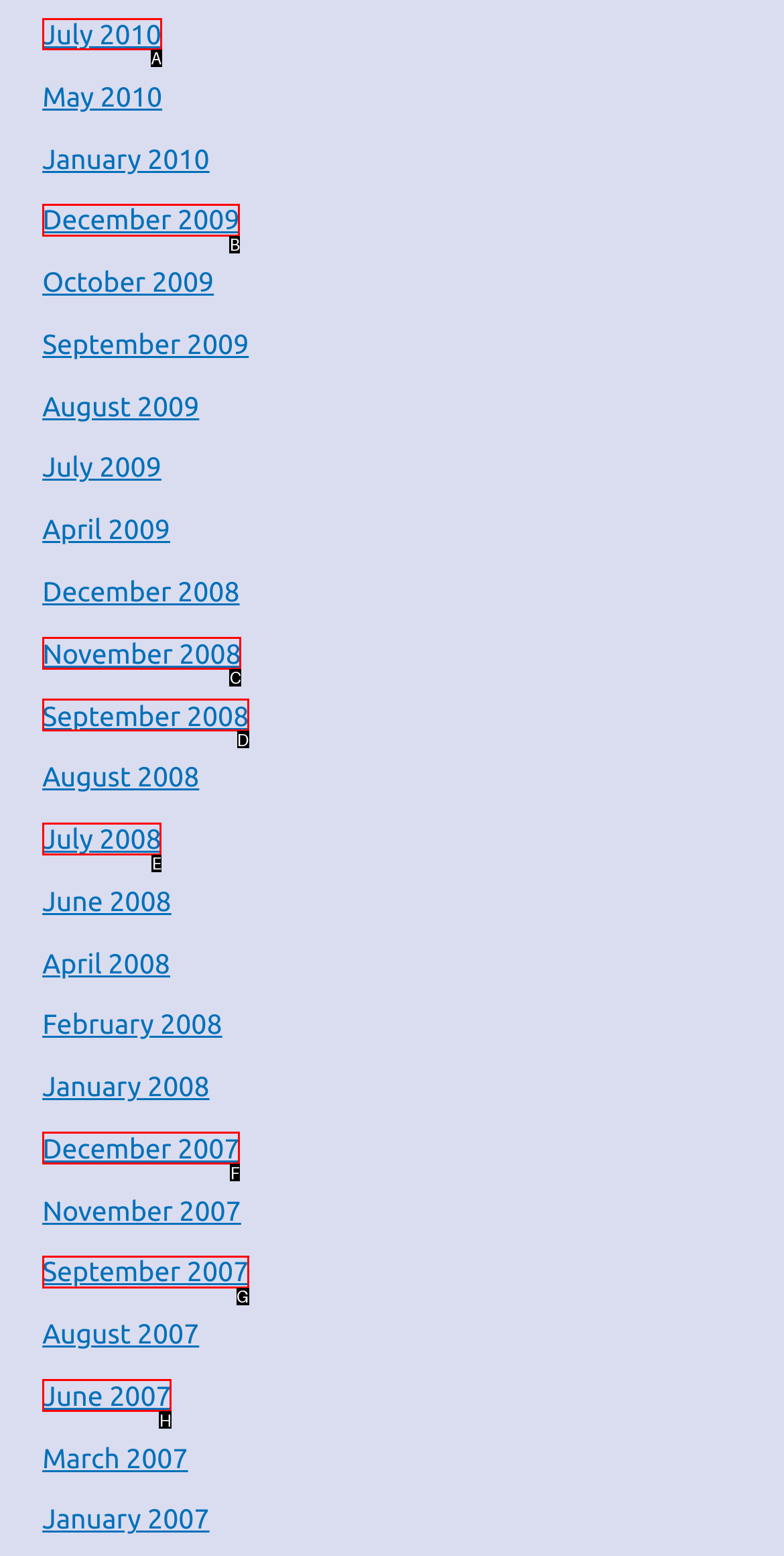Tell me which one HTML element you should click to complete the following task: view July 2010
Answer with the option's letter from the given choices directly.

A